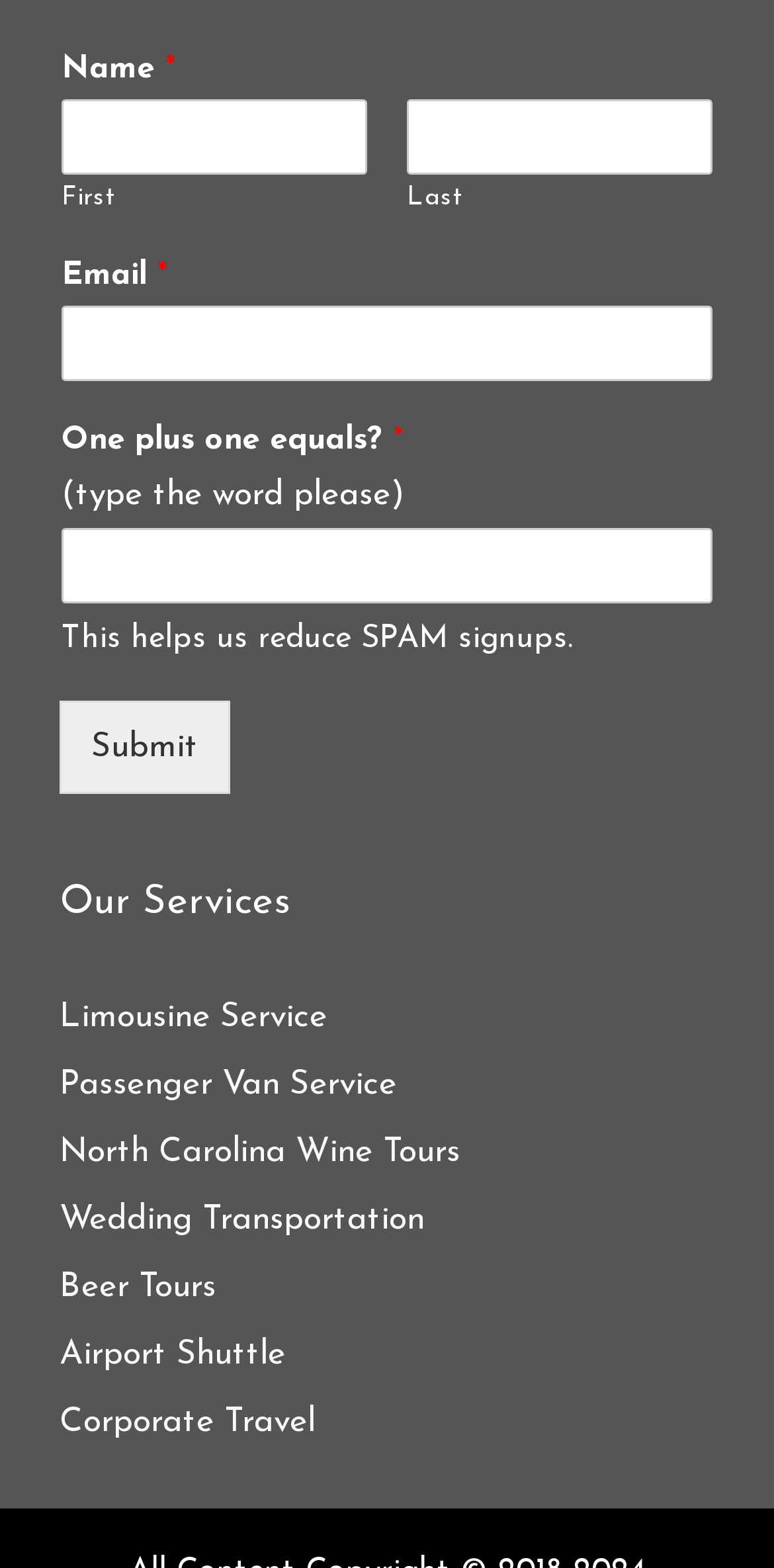Identify the bounding box coordinates of the region that should be clicked to execute the following instruction: "Enter your email".

[0.079, 0.195, 0.921, 0.243]